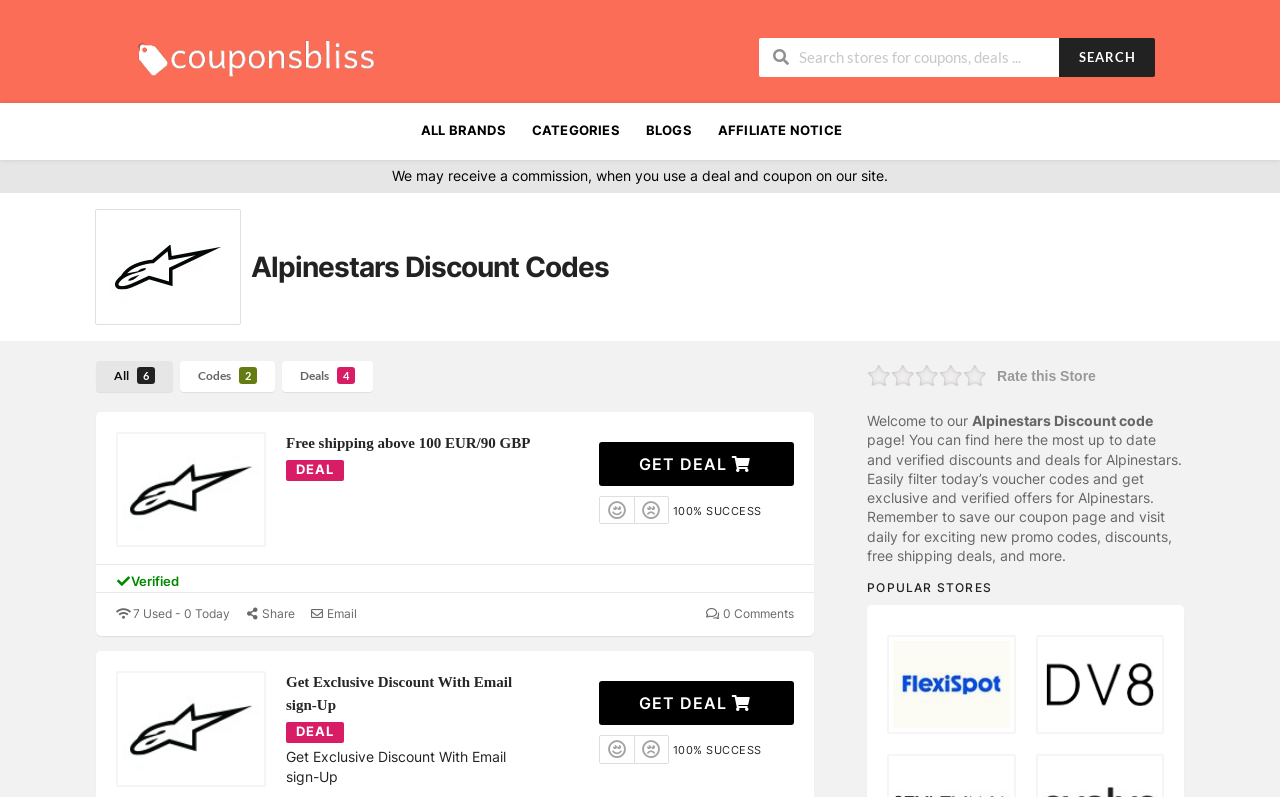Bounding box coordinates must be specified in the format (top-left x, top-left y, bottom-right x, bottom-right y). All values should be floating point numbers between 0 and 1. What are the bounding box coordinates of the UI element described as: Categories

[0.405, 0.129, 0.494, 0.2]